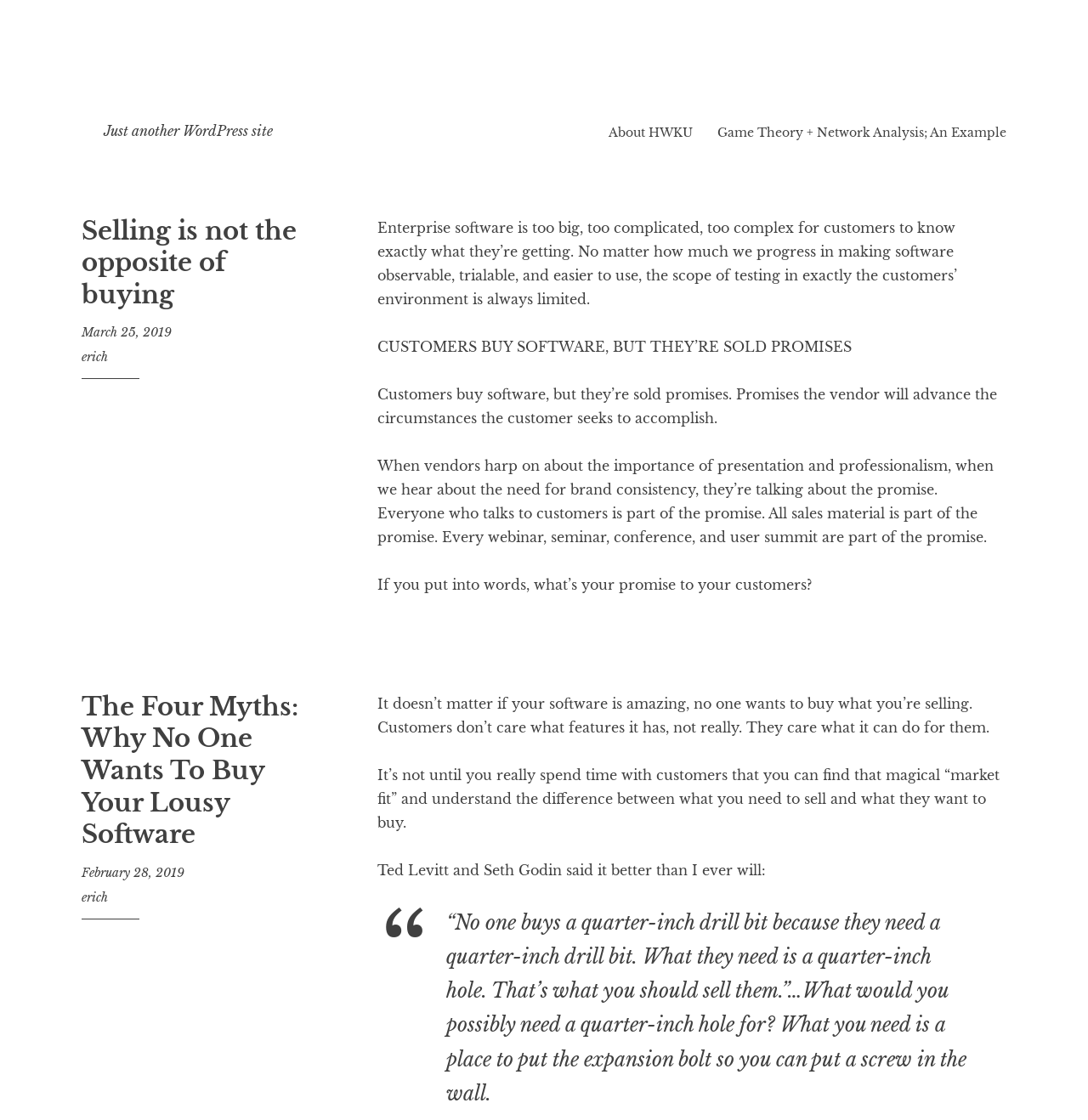What is the topic of the first article?
Please give a detailed and thorough answer to the question, covering all relevant points.

The first article's topic is 'Selling is not the opposite of buying', which is mentioned in the heading with bounding box coordinates [0.075, 0.192, 0.287, 0.278] and also as a link with bounding box coordinates [0.075, 0.192, 0.273, 0.277].